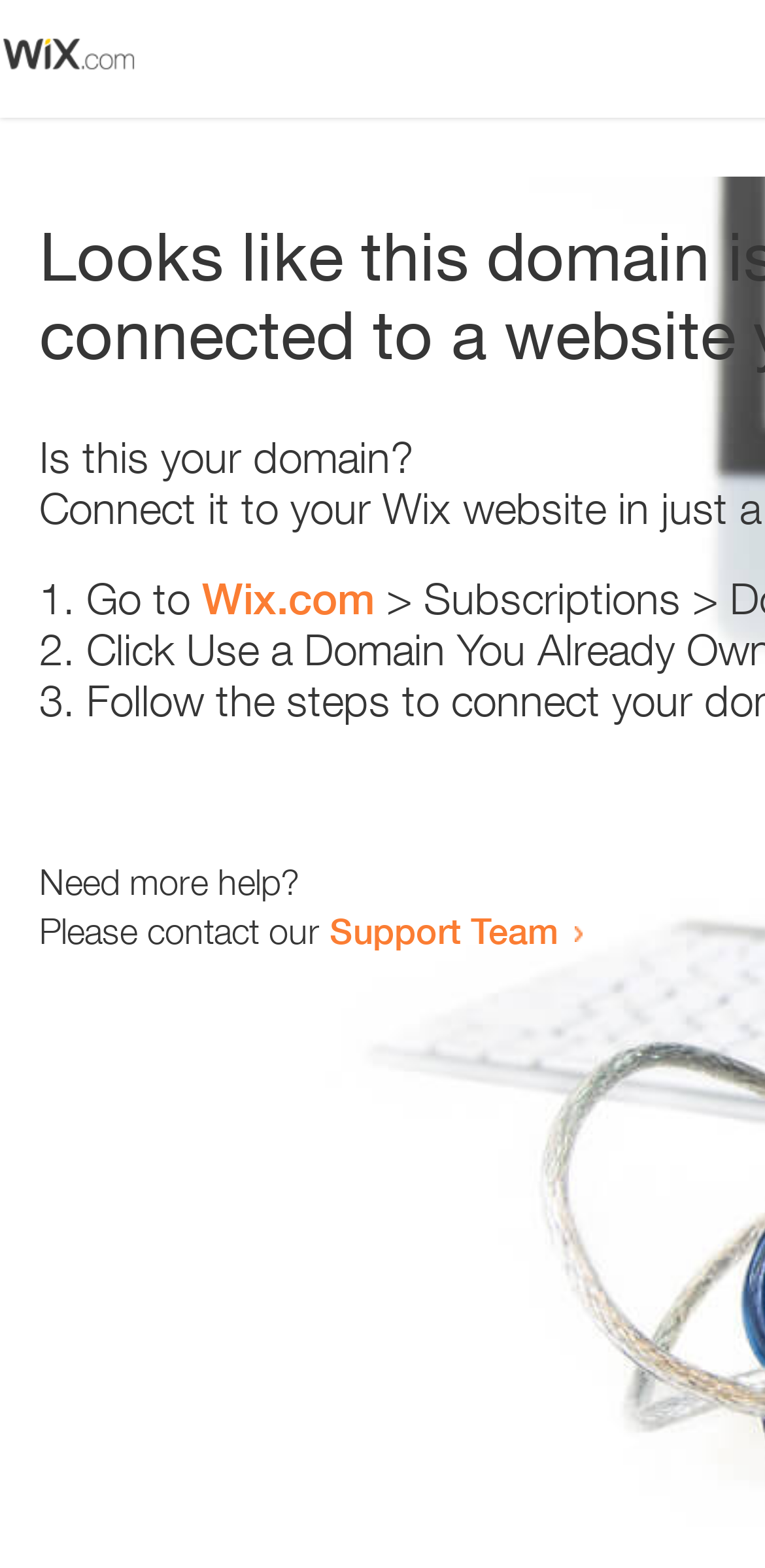Where can I get more help?
Deliver a detailed and extensive answer to the question.

The webpage provides a link to the 'Support Team' for users who need more help, indicating that they can contact the team for further assistance.